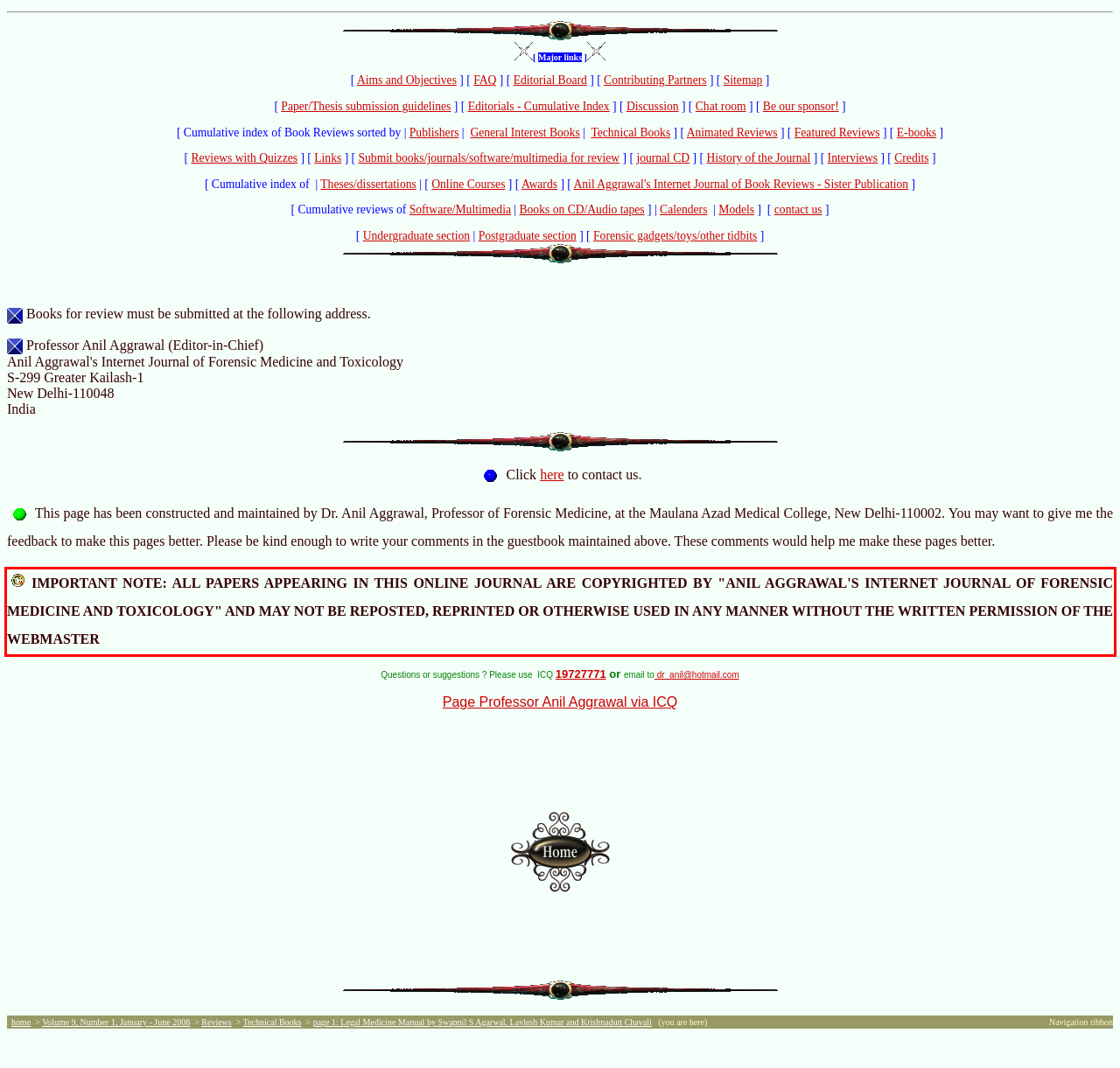The screenshot you have been given contains a UI element surrounded by a red rectangle. Use OCR to read and extract the text inside this red rectangle.

IMPORTANT NOTE: ALL PAPERS APPEARING IN THIS ONLINE JOURNAL ARE COPYRIGHTED BY "ANIL AGGRAWAL'S INTERNET JOURNAL OF FORENSIC MEDICINE AND TOXICOLOGY" AND MAY NOT BE REPOSTED, REPRINTED OR OTHERWISE USED IN ANY MANNER WITHOUT THE WRITTEN PERMISSION OF THE WEBMASTER